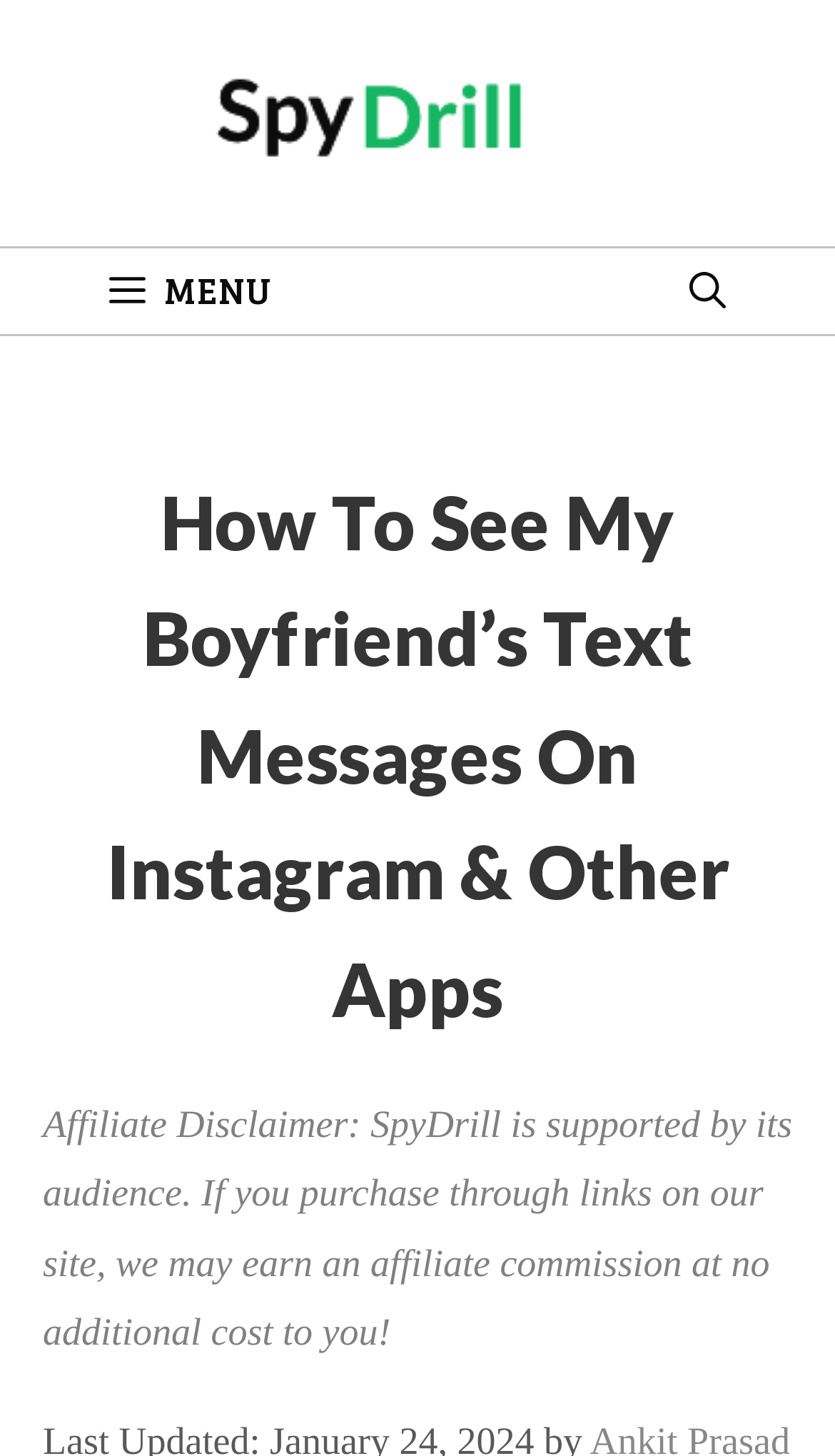Using the information from the screenshot, answer the following question thoroughly:
What is the menu button labeled?

I identified the menu button by looking at the navigation element, which contains a button with the text 'MENU' and an expanded attribute set to false, indicating that it controls a slide-out menu.